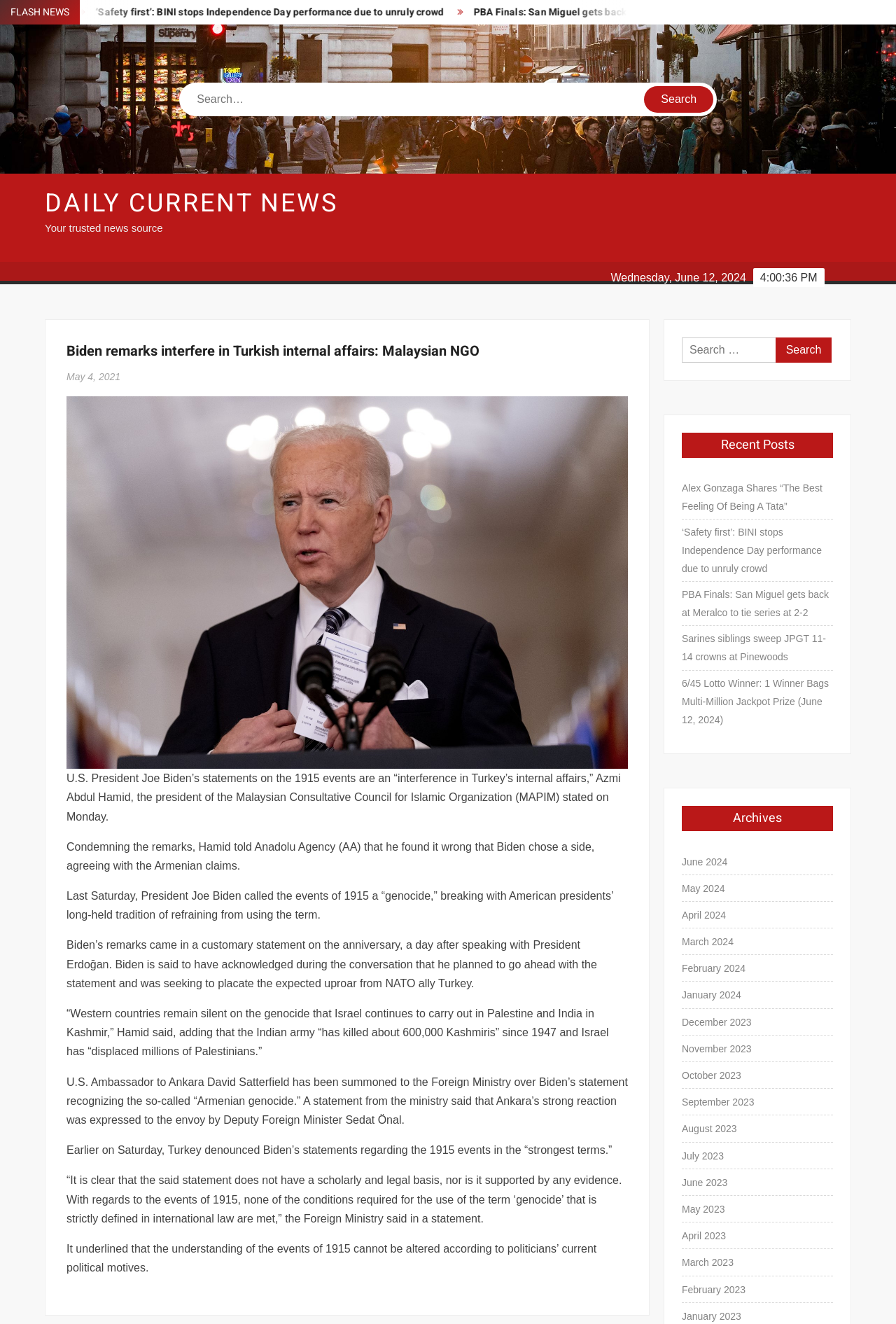Use a single word or phrase to respond to the question:
How many recent posts are listed on the webpage?

5